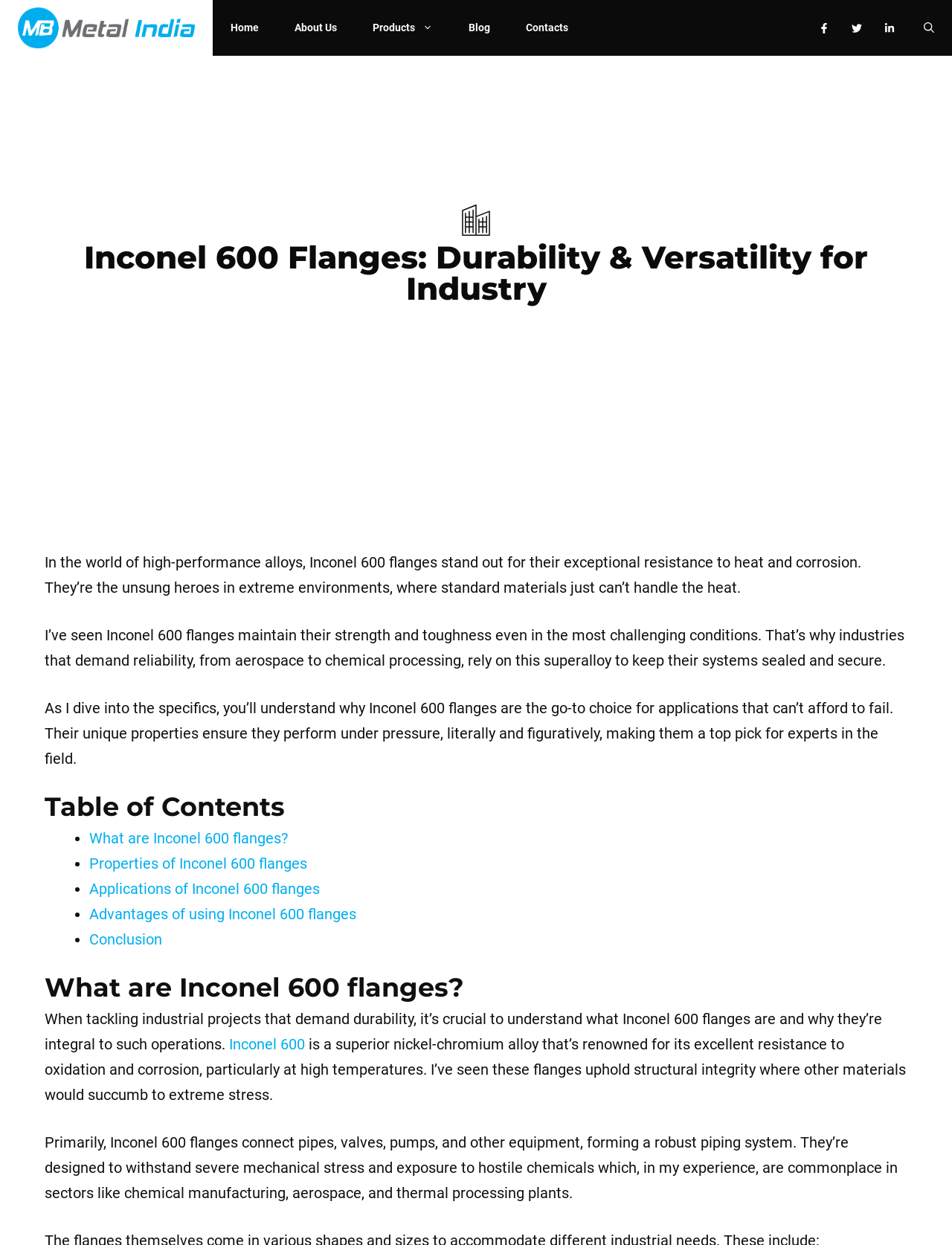Could you provide the bounding box coordinates for the portion of the screen to click to complete this instruction: "Open the search bar"?

[0.952, 0.0, 1.0, 0.045]